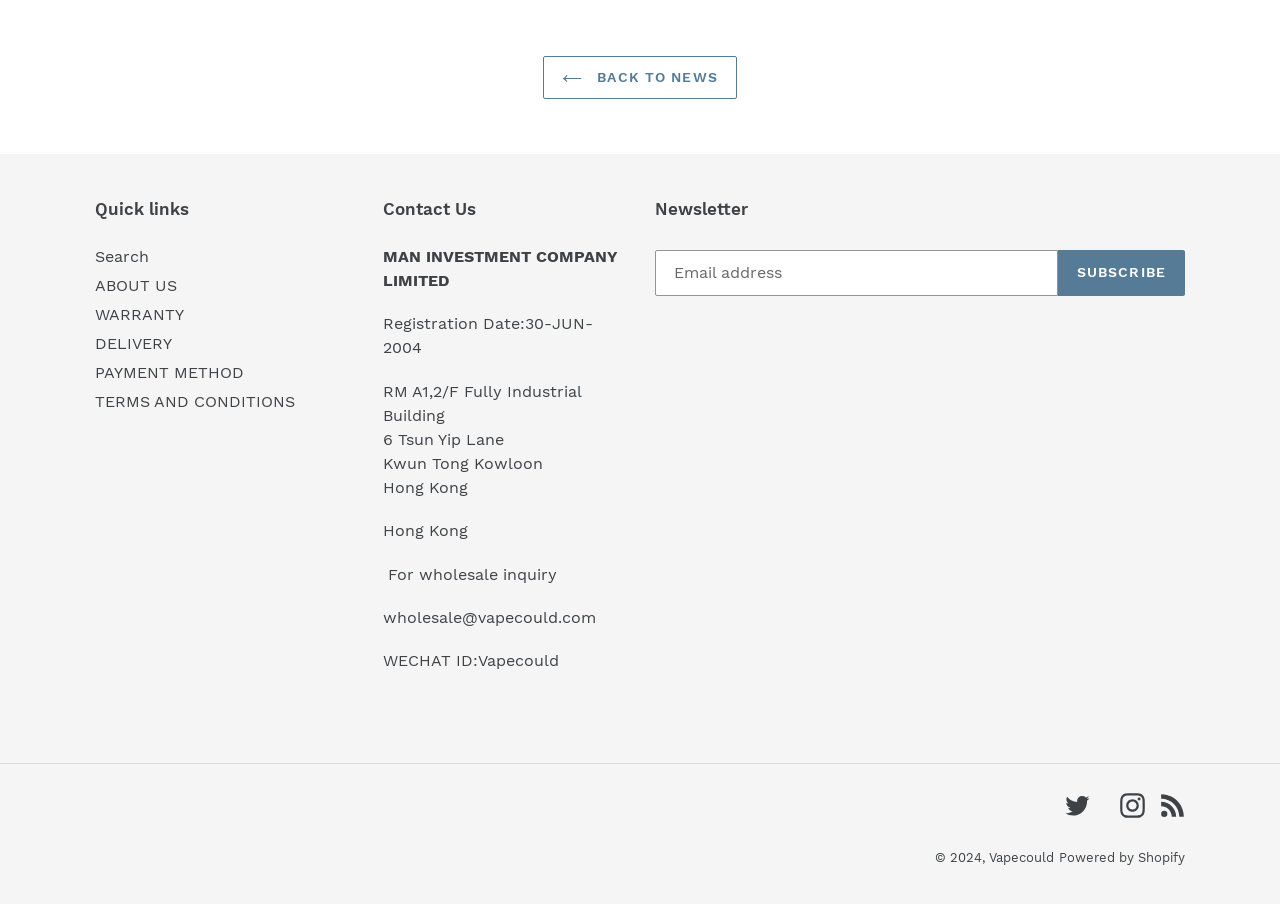What is the purpose of the textbox?
Please look at the screenshot and answer in one word or a short phrase.

Email address